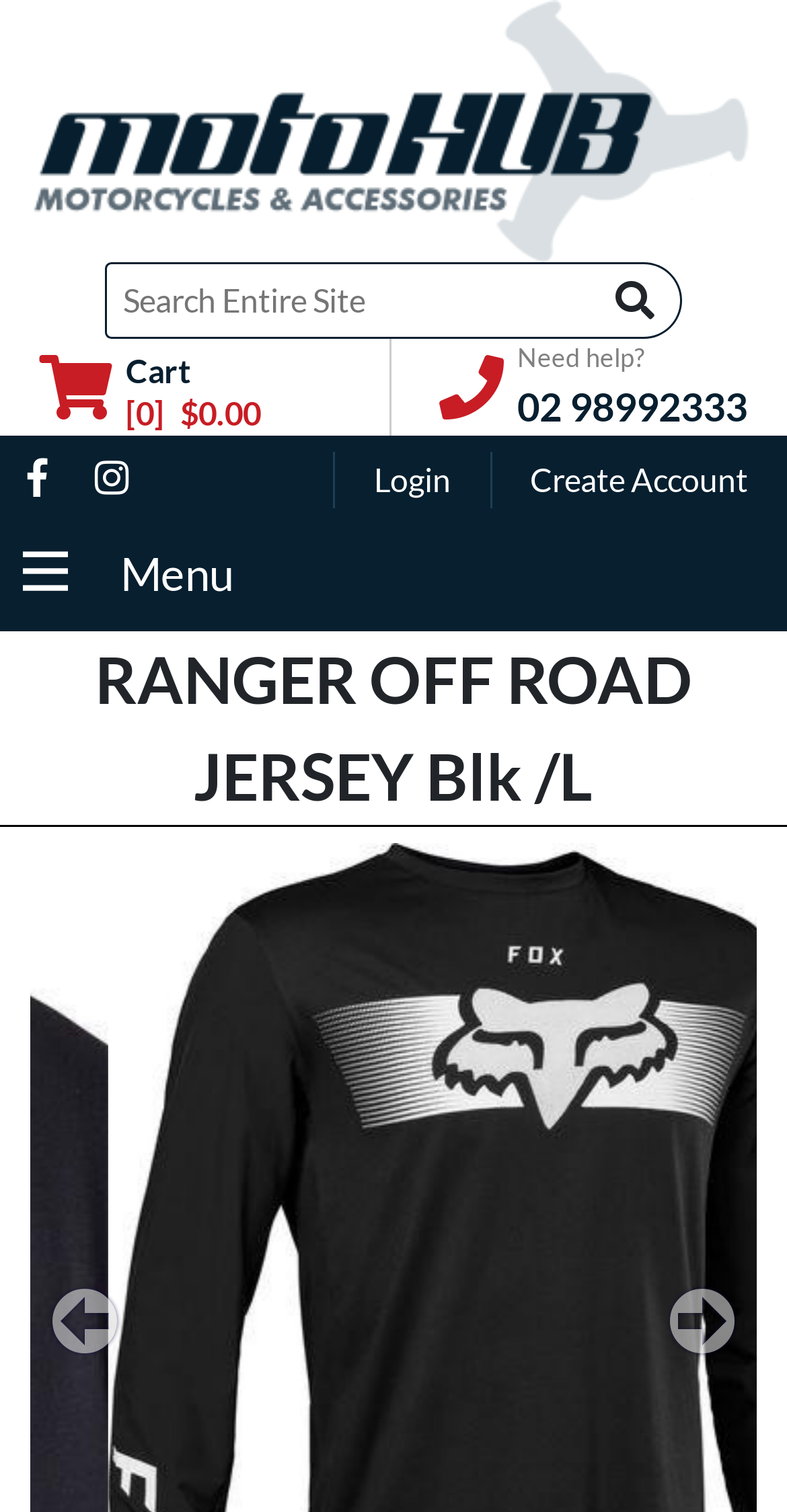Based on the element description: "Cart 0 0.00", identify the bounding box coordinates for this UI element. The coordinates must be four float numbers between 0 and 1, listed as [left, top, right, bottom].

[0.051, 0.229, 0.331, 0.284]